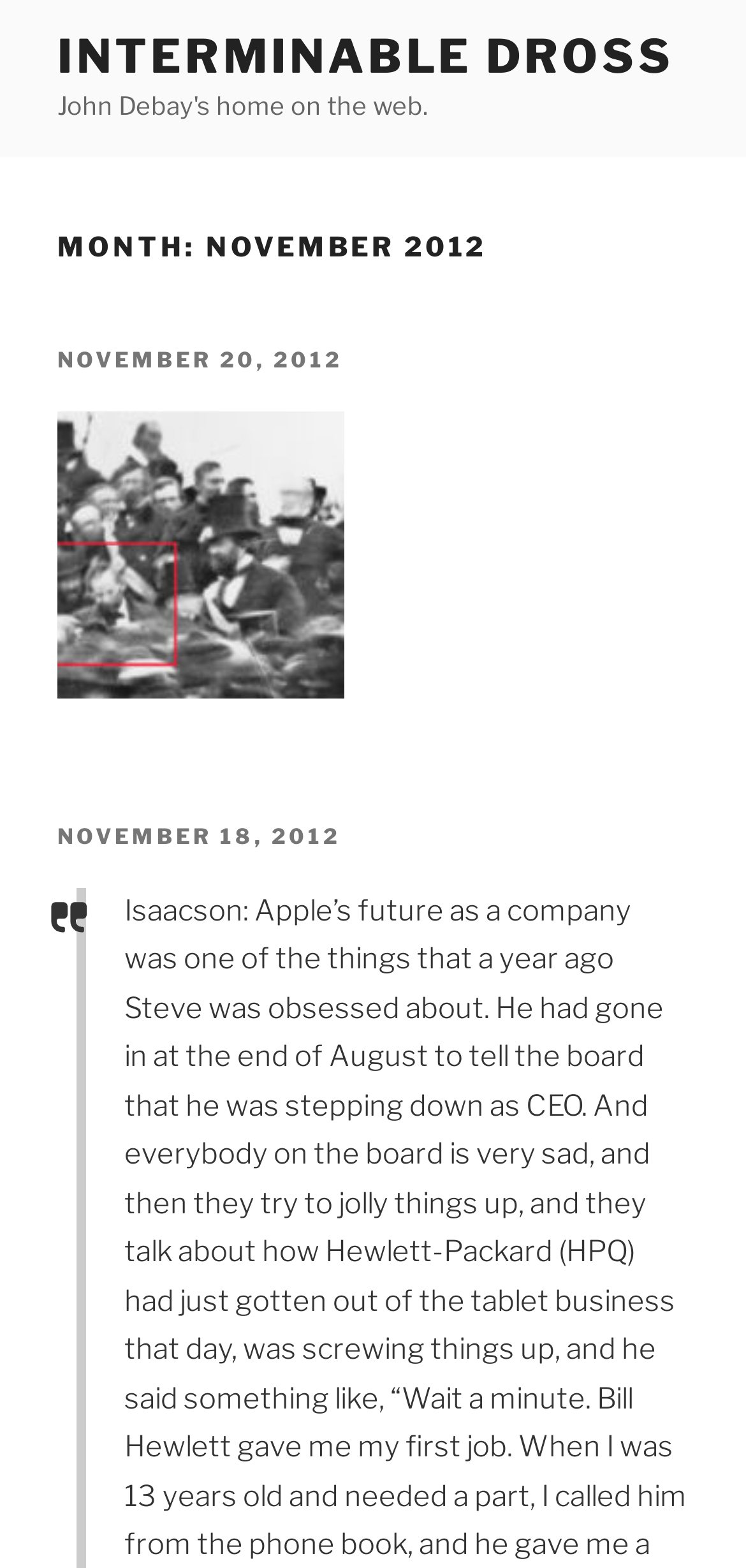What is the purpose of the figure element in each article? From the image, respond with a single word or brief phrase.

To display an image